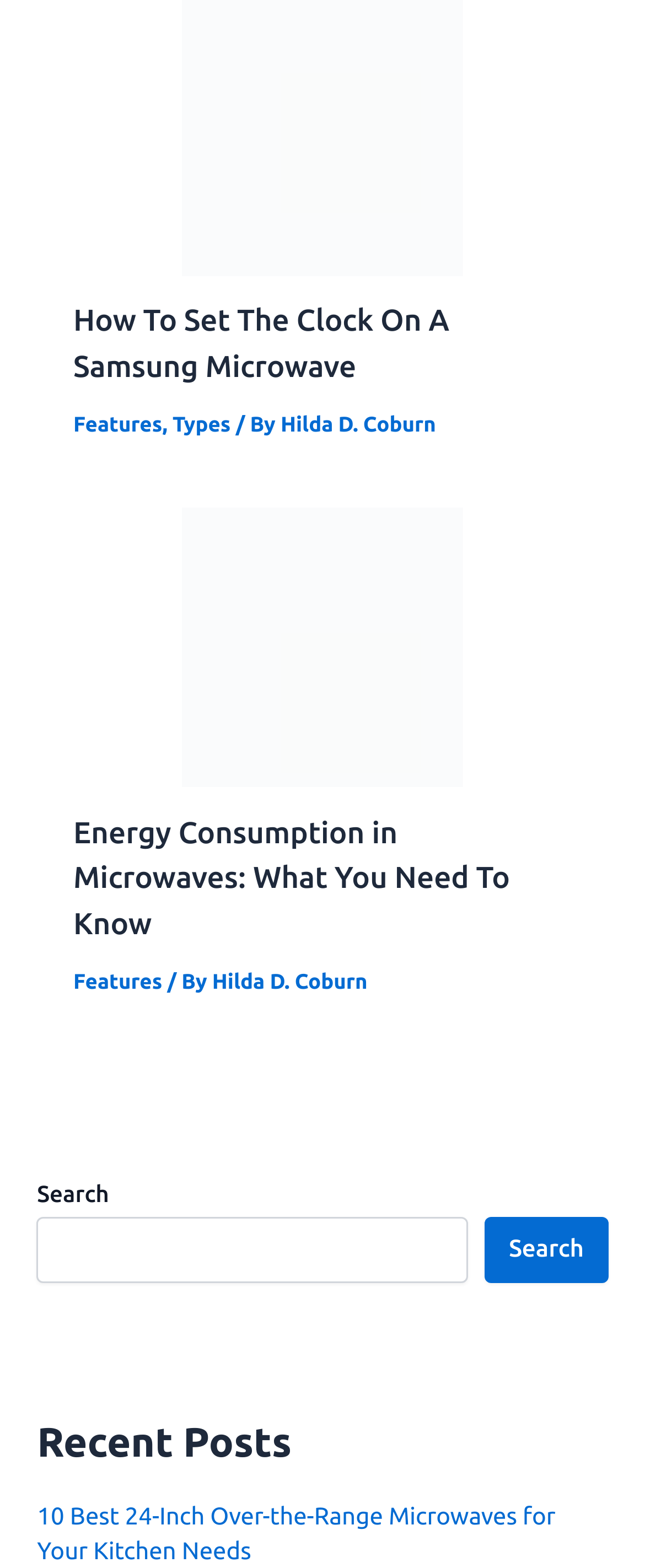What is the main category of the article 'Energy Consumption in Microwaves'? Examine the screenshot and reply using just one word or a brief phrase.

Features